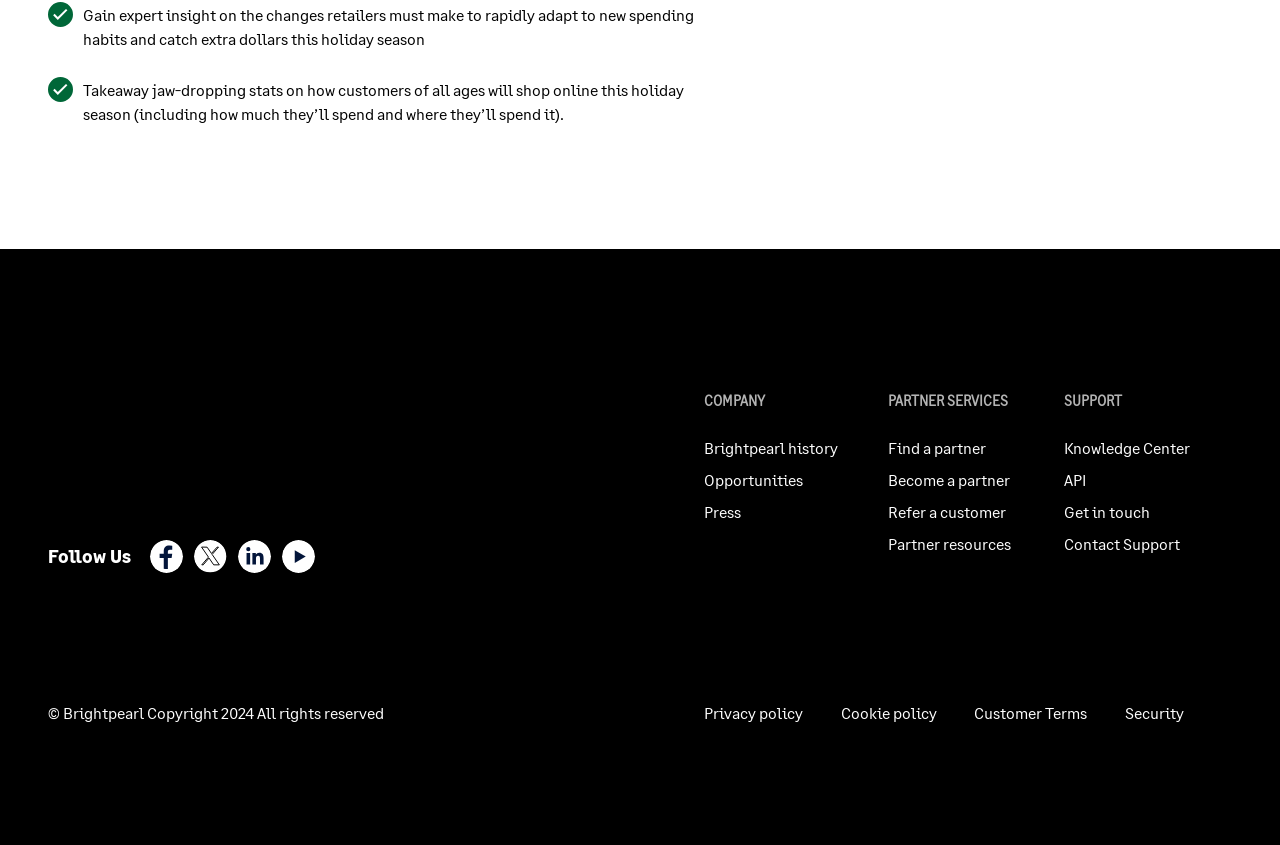Show the bounding box coordinates of the element that should be clicked to complete the task: "Follow Brightpearl on Facebook".

[0.117, 0.639, 0.143, 0.678]